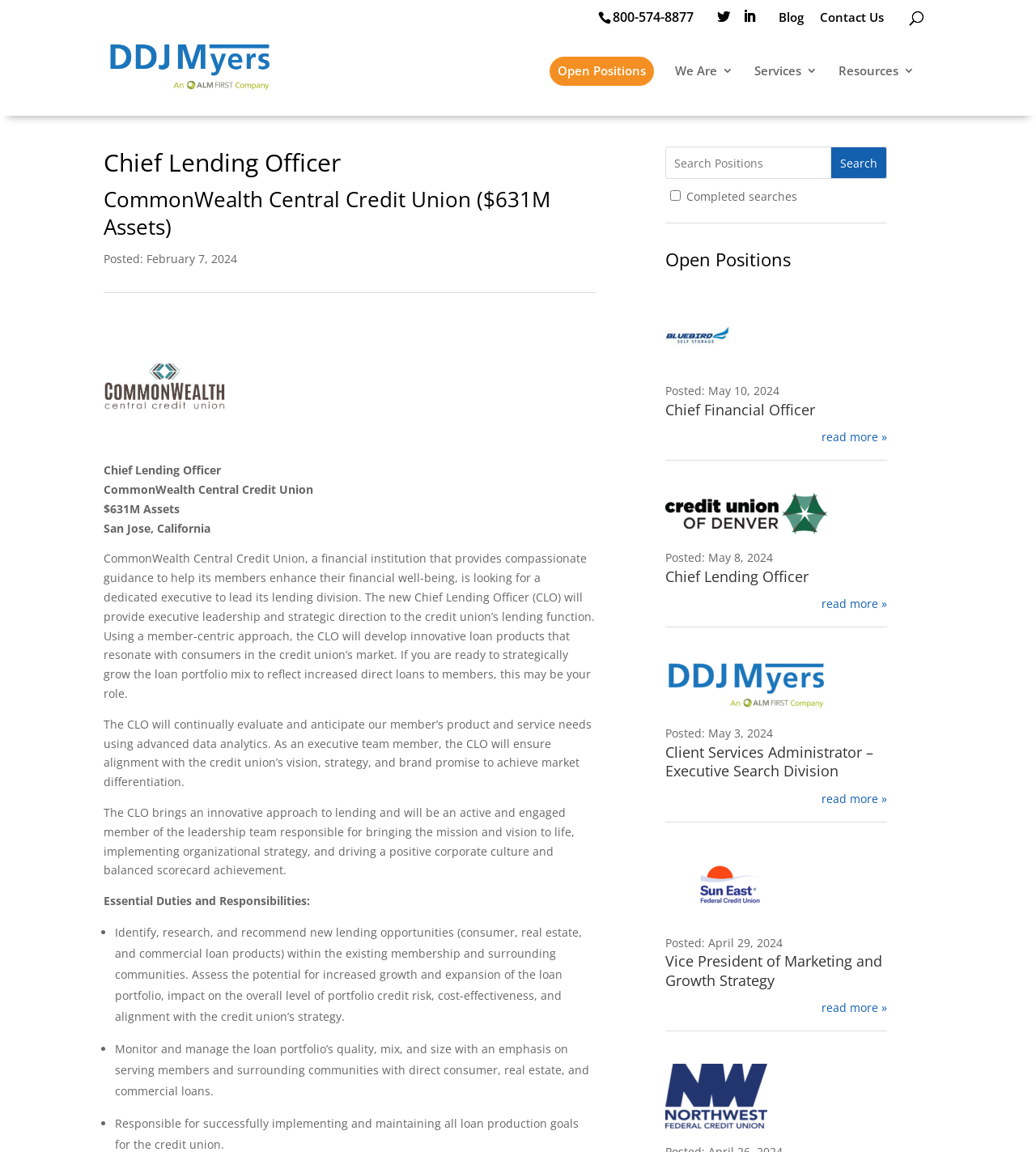Provide a one-word or short-phrase response to the question:
What is the company name of the Chief Lending Officer?

CommonWealth Central Credit Union